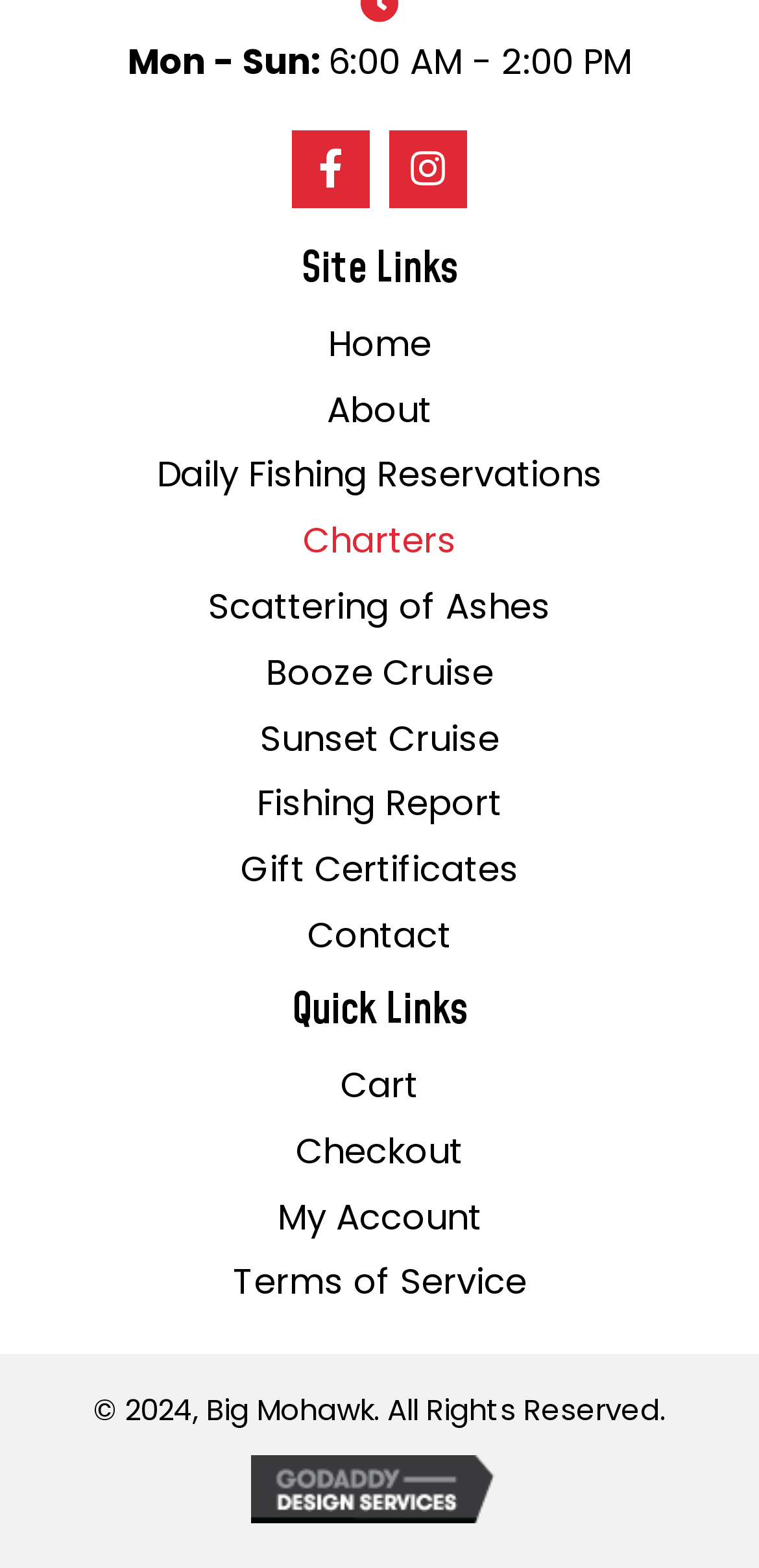Identify the bounding box for the UI element specified in this description: "Fishing Report". The coordinates must be four float numbers between 0 and 1, formatted as [left, top, right, bottom].

[0.338, 0.493, 0.662, 0.534]